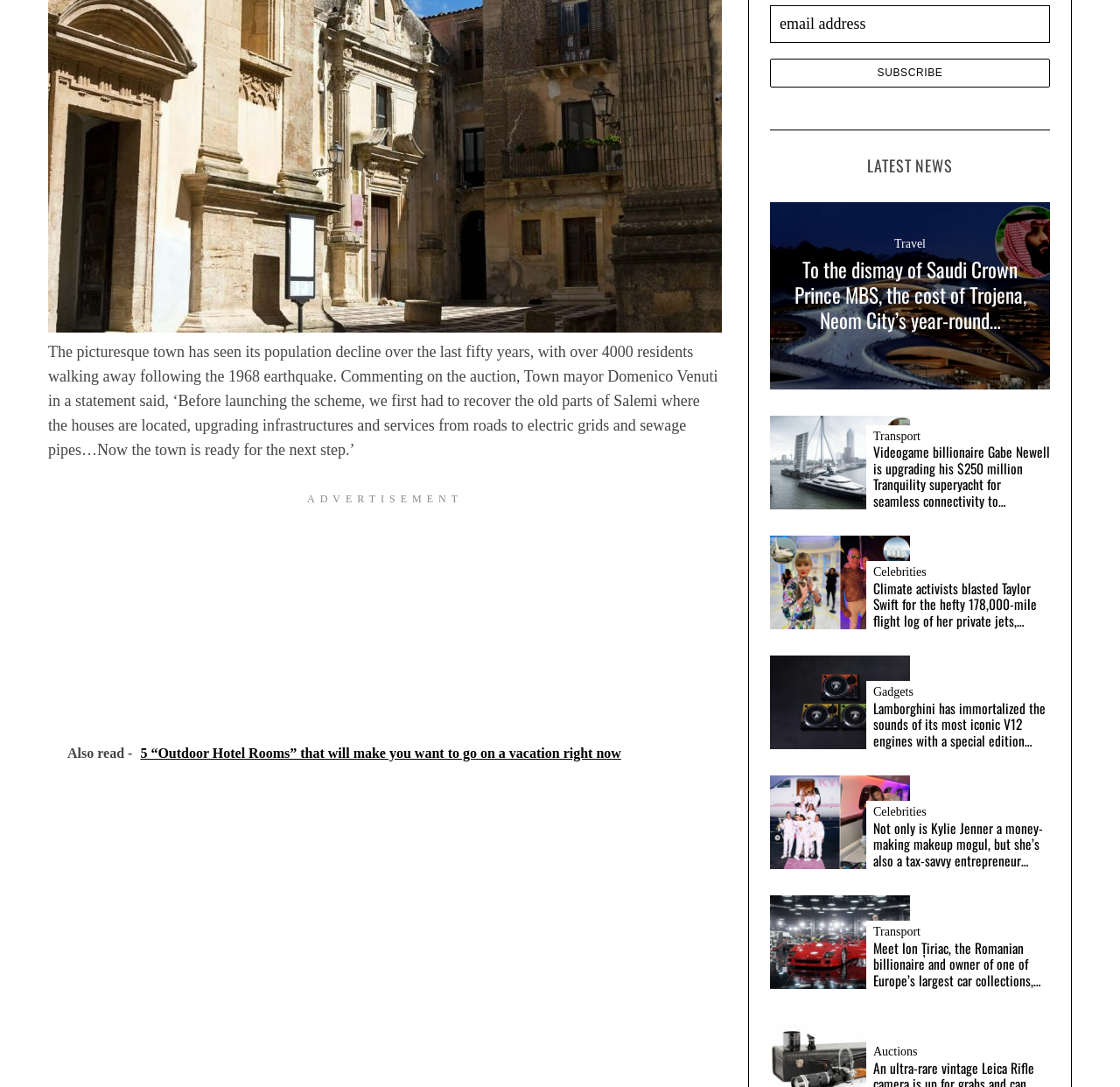Based on the element description, predict the bounding box coordinates (top-left x, top-left y, bottom-right x, bottom-right y) for the UI element in the screenshot: name="subscribe" value="Subscribe"

[0.688, 0.054, 0.938, 0.081]